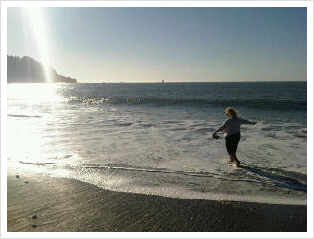Depict the image with a detailed narrative.

The image captures a serene beach scene, where golden sunlight bathes the landscape in a warm glow. A figure, joyfully dancing along the shoreline, appears to be embracing the refreshing sea breeze and the gentle waves lapping at their feet. The soft, wet sand contrasts beautifully with the deep blue of the ocean, while distant silhouettes of boats can be seen gliding peacefully across the water. This moment encapsulates a sense of freedom and happiness, reminiscent of cherished memories spent in nature. The tranquil ambiance is further enhanced by the lush greenery lining the coast, suggesting a deep connection to the beauty of the surroundings.